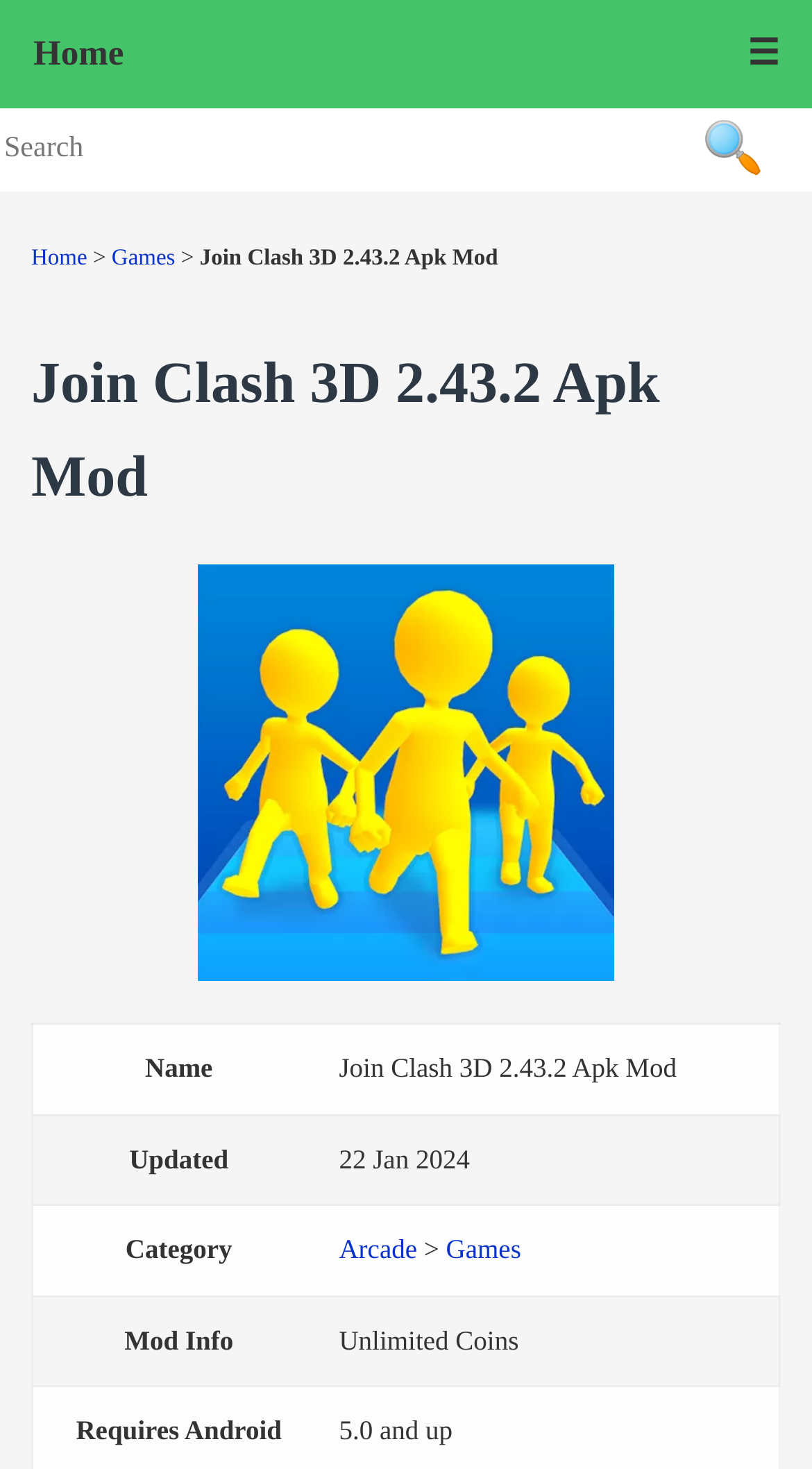Identify the bounding box coordinates for the UI element mentioned here: "parent_node: 🔍 name="s" placeholder="Search"". Provide the coordinates as four float values between 0 and 1, i.e., [left, top, right, bottom].

[0.0, 0.074, 1.0, 0.131]